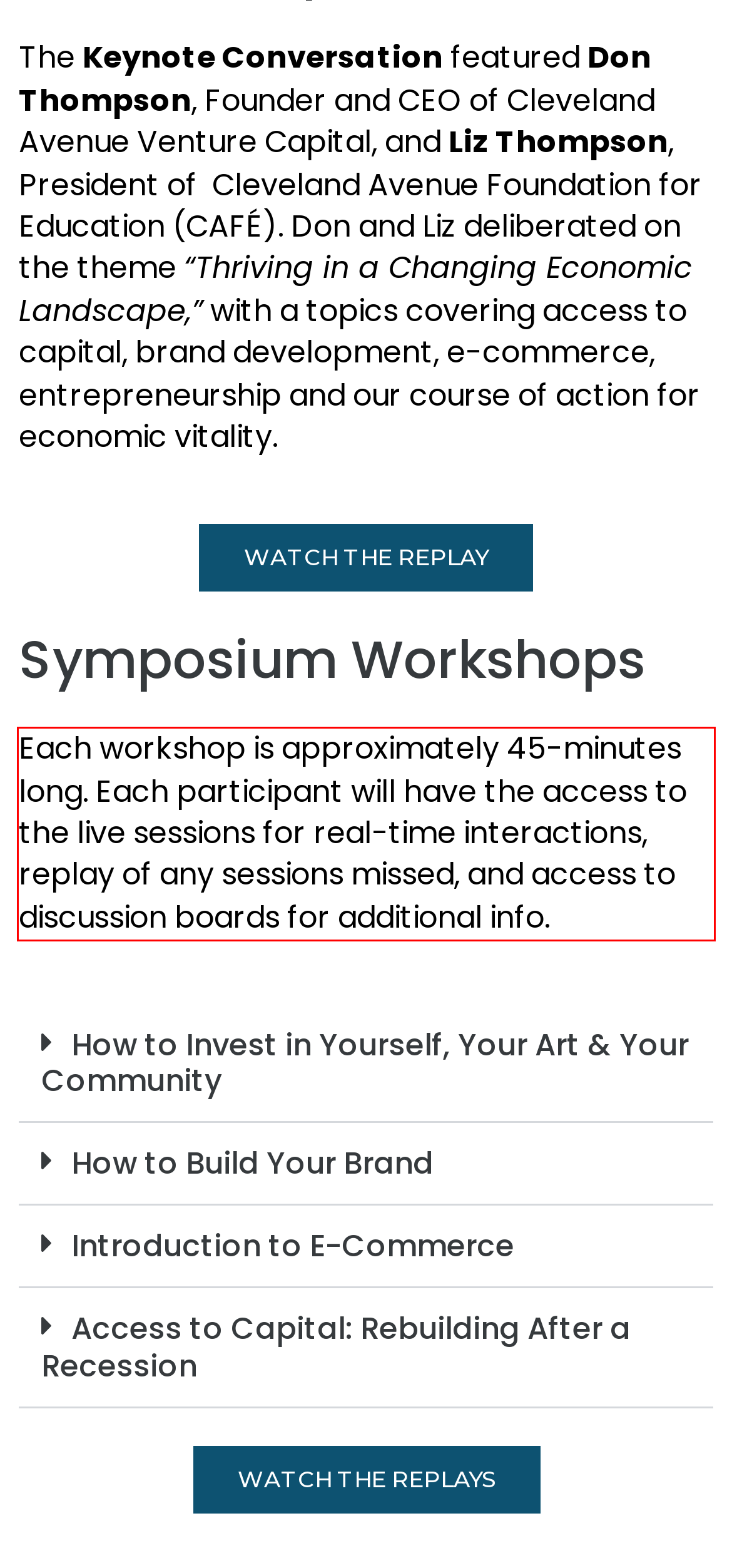Please identify and extract the text content from the UI element encased in a red bounding box on the provided webpage screenshot.

Each workshop is approximately 45-minutes long. Each participant will have the access to the live sessions for real-time interactions, replay of any sessions missed, and access to discussion boards for additional info.